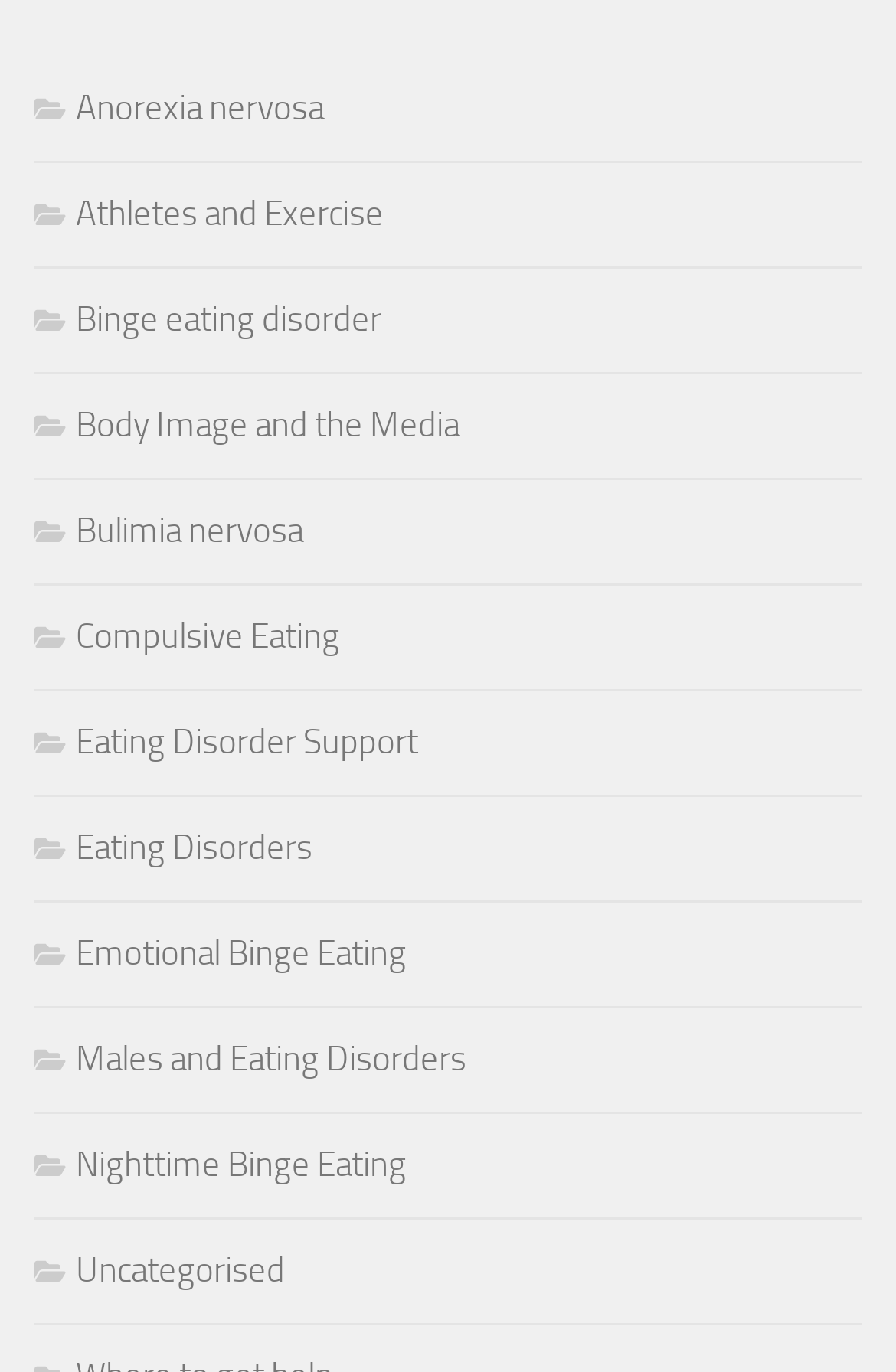Using the provided element description "Bulimia nervosa", determine the bounding box coordinates of the UI element.

[0.038, 0.338, 0.338, 0.369]